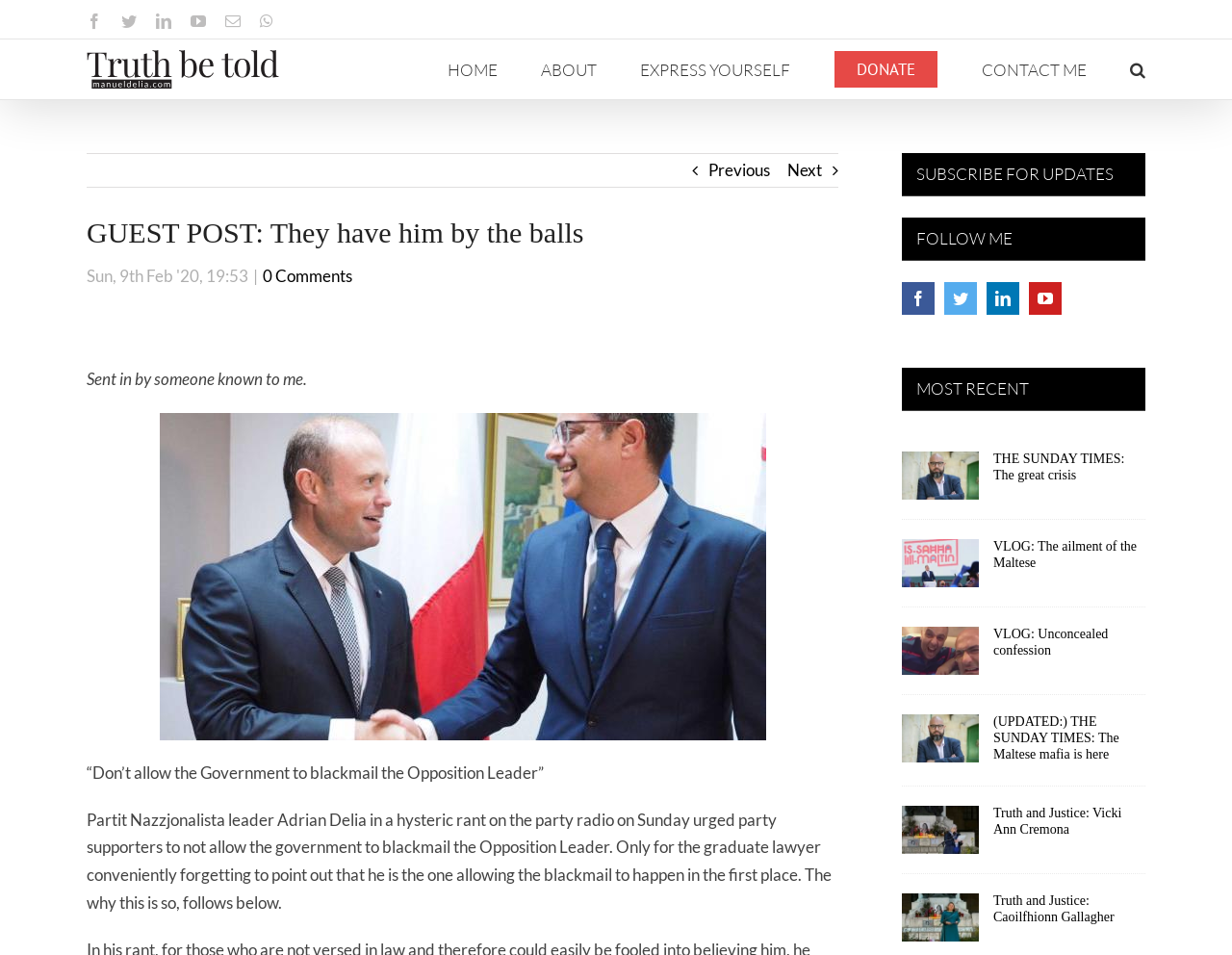How many articles are listed under 'MOST RECENT'?
Could you please answer the question thoroughly and with as much detail as possible?

I examined the webpage and found the section labeled 'MOST RECENT', which lists 5 articles with their corresponding links and headings.